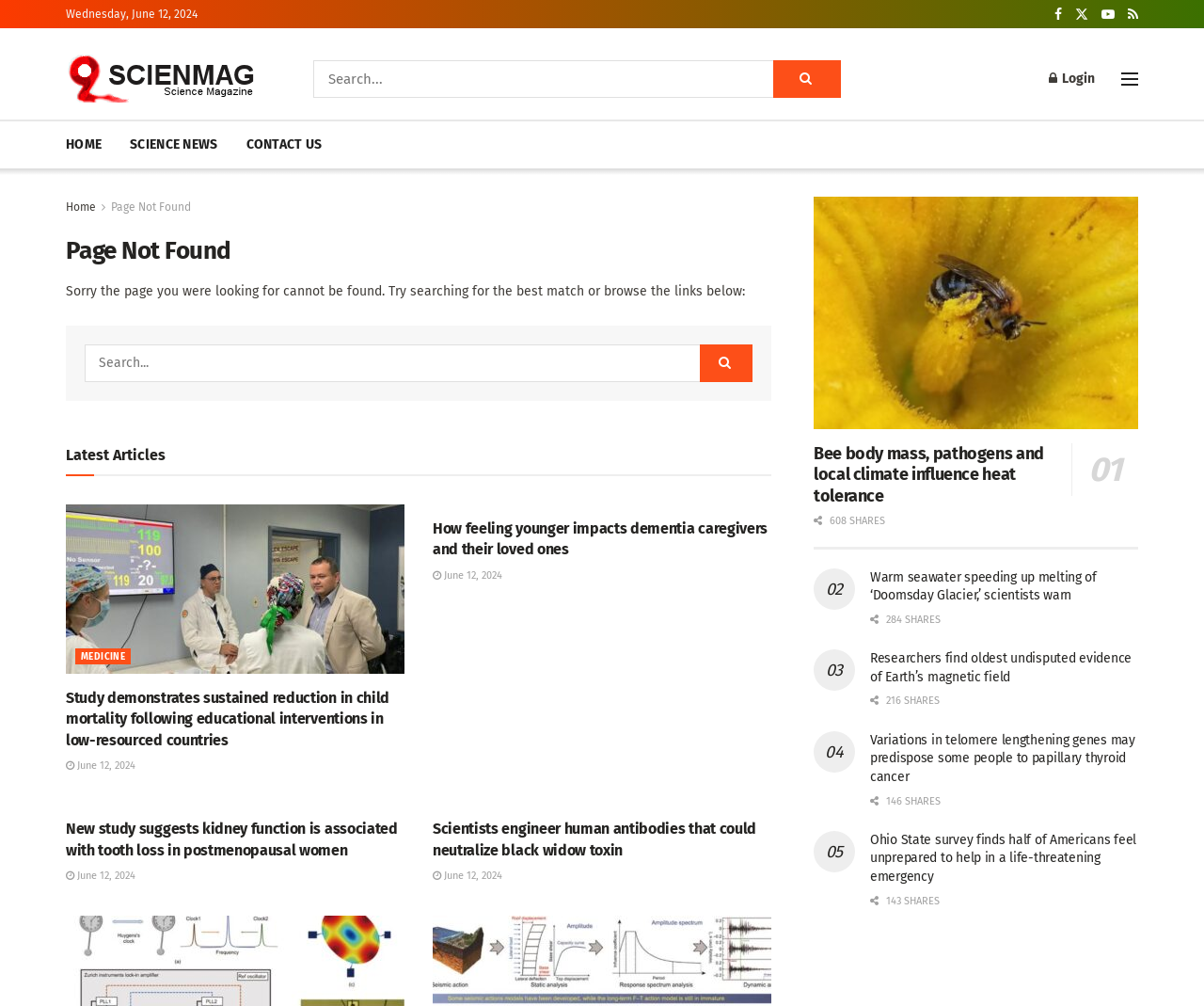Highlight the bounding box coordinates of the element you need to click to perform the following instruction: "Share an article on social media."

[0.676, 0.533, 0.719, 0.566]